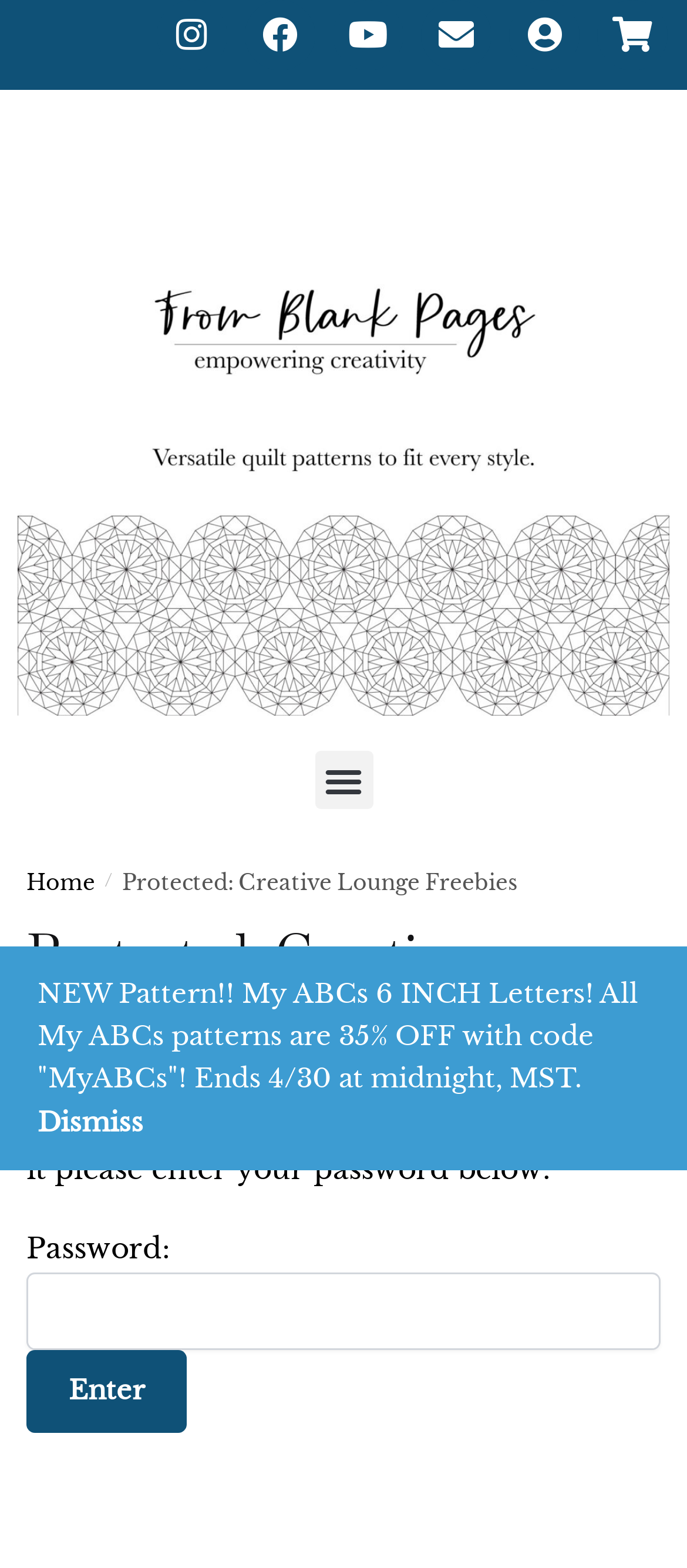Please mark the clickable region by giving the bounding box coordinates needed to complete this instruction: "Toggle menu".

[0.458, 0.479, 0.542, 0.516]